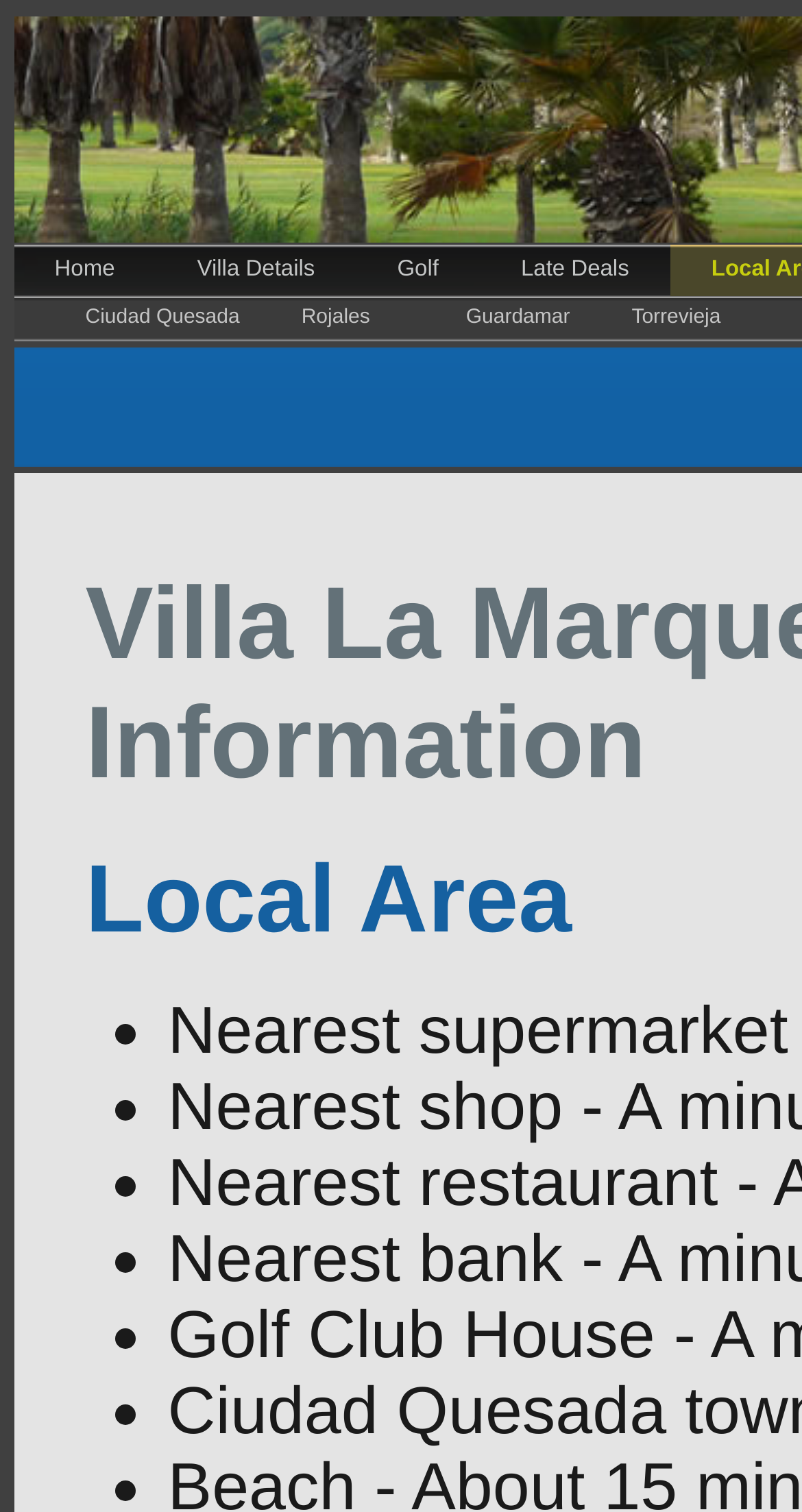Find the bounding box coordinates for the area that must be clicked to perform this action: "Visit the website of Mystery Themes".

None